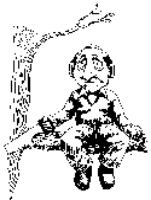What is the character's facial expression?
From the details in the image, answer the question comprehensively.

The character's facial features are exaggerated, with a slight frown, suggesting a mix of curiosity and sadness, which gives an overall contemplative vibe.